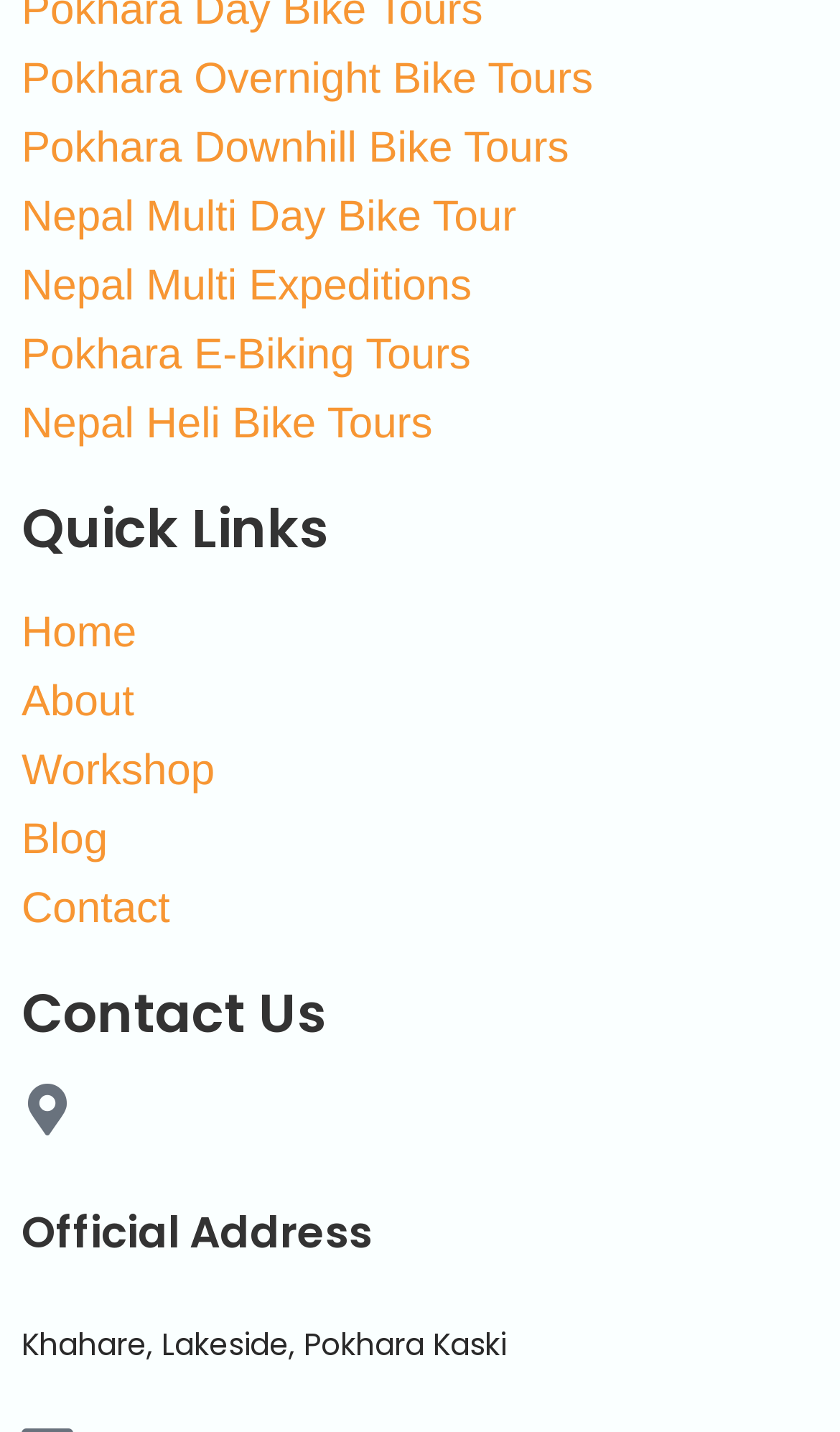What type of tours are offered in Pokhara?
Please provide a detailed and thorough answer to the question.

Based on the links provided on the webpage, such as 'Pokhara Overnight Bike Tours', 'Pokhara Downhill Bike Tours', and 'Pokhara E-Biking Tours', it can be inferred that the website offers bike tours in Pokhara.